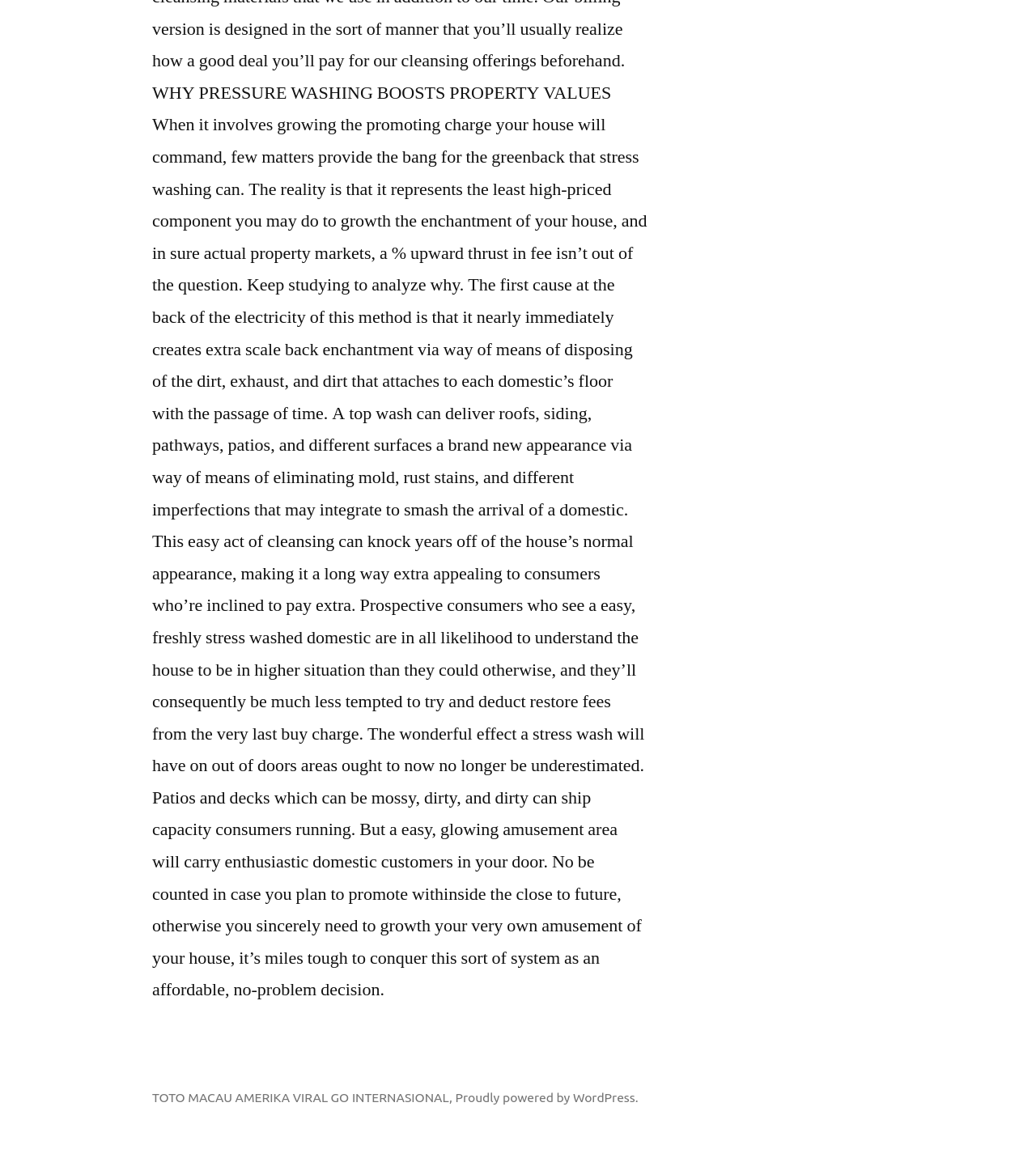From the webpage screenshot, predict the bounding box coordinates (top-left x, top-left y, bottom-right x, bottom-right y) for the UI element described here: Proudly powered by WordPress.

[0.439, 0.938, 0.616, 0.951]